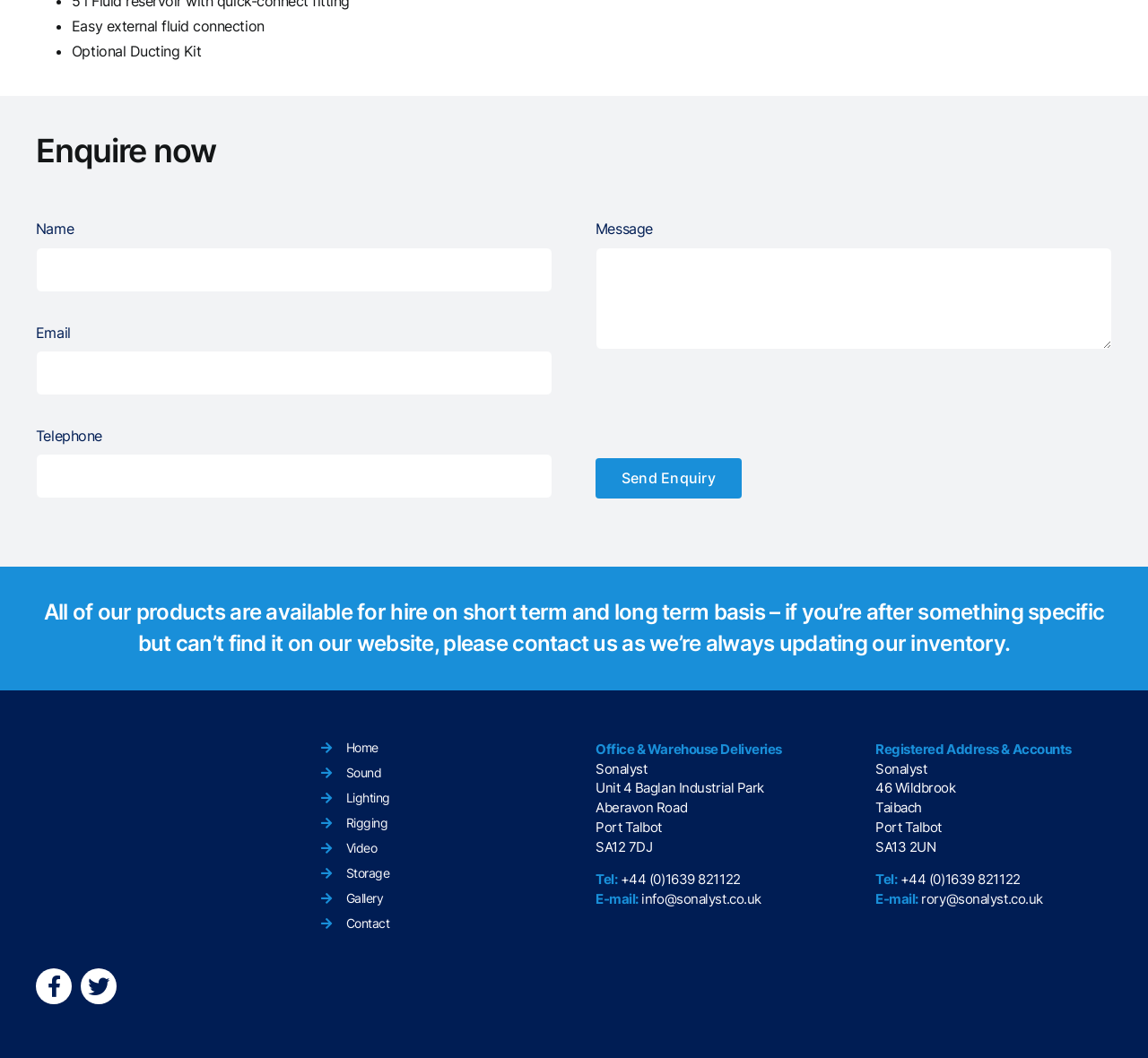Find the bounding box coordinates for the area that should be clicked to accomplish the instruction: "Click on TECHNOLOGY".

None